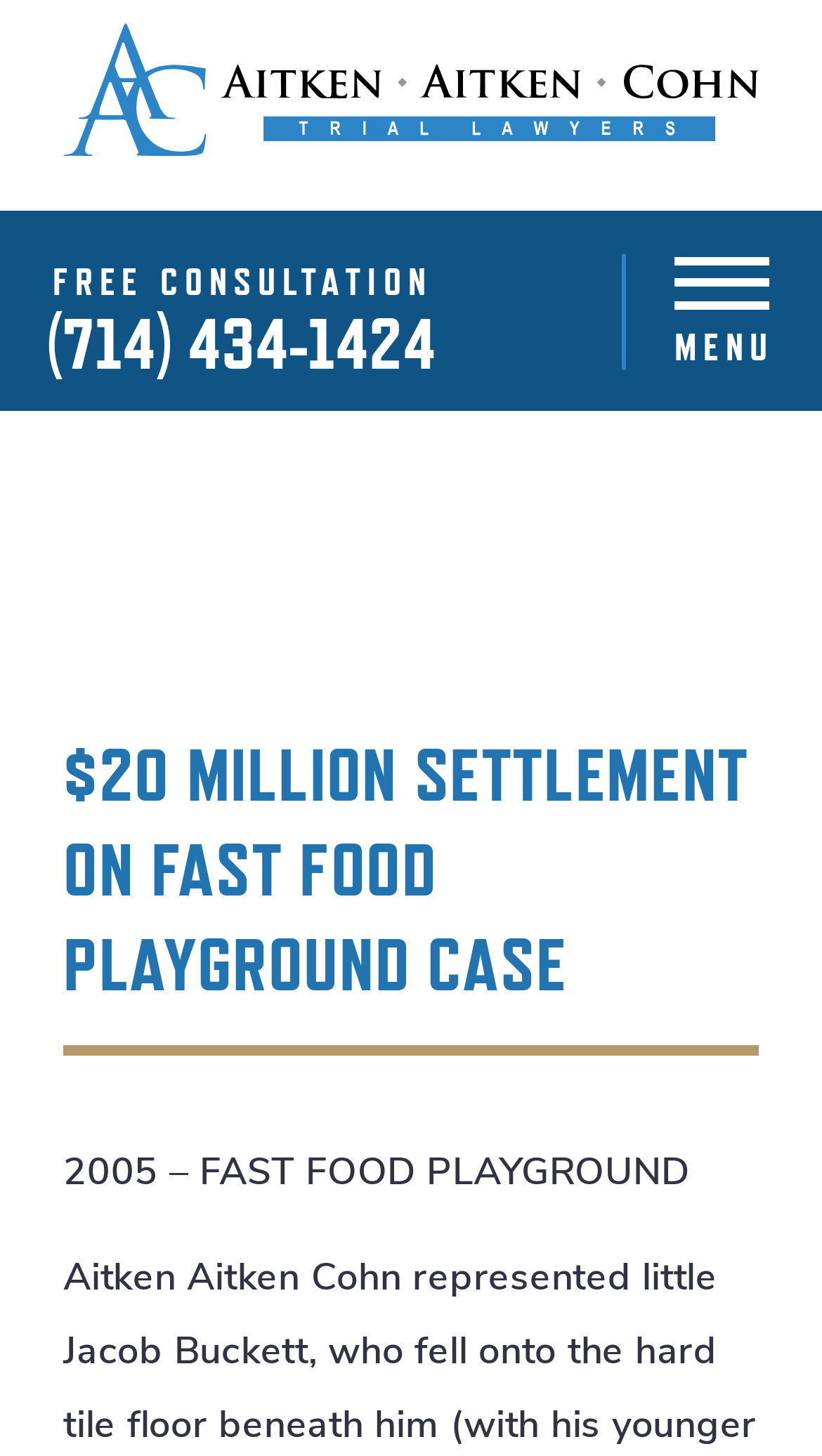Give a detailed overview of the webpage's appearance and contents.

The webpage appears to be a law firm's website, specifically showcasing a notable case settlement. At the top left corner, there is a firm logo, which is an image. Below the logo, there is a link to a free consultation, accompanied by a phone number, (714) 434-1424. To the right of these elements, there is a "MENU" link.

The main content of the webpage is a heading that reads "$20 MILLION SETTLEMENT ON FAST FOOD PLAYGROUND CASE", which is prominently displayed in the middle of the page. Below this heading, there is a brief summary of the case, which states "2005 – FAST FOOD PLAYGROUND". This text is likely a brief description of the case, mentioning the year and the type of case.